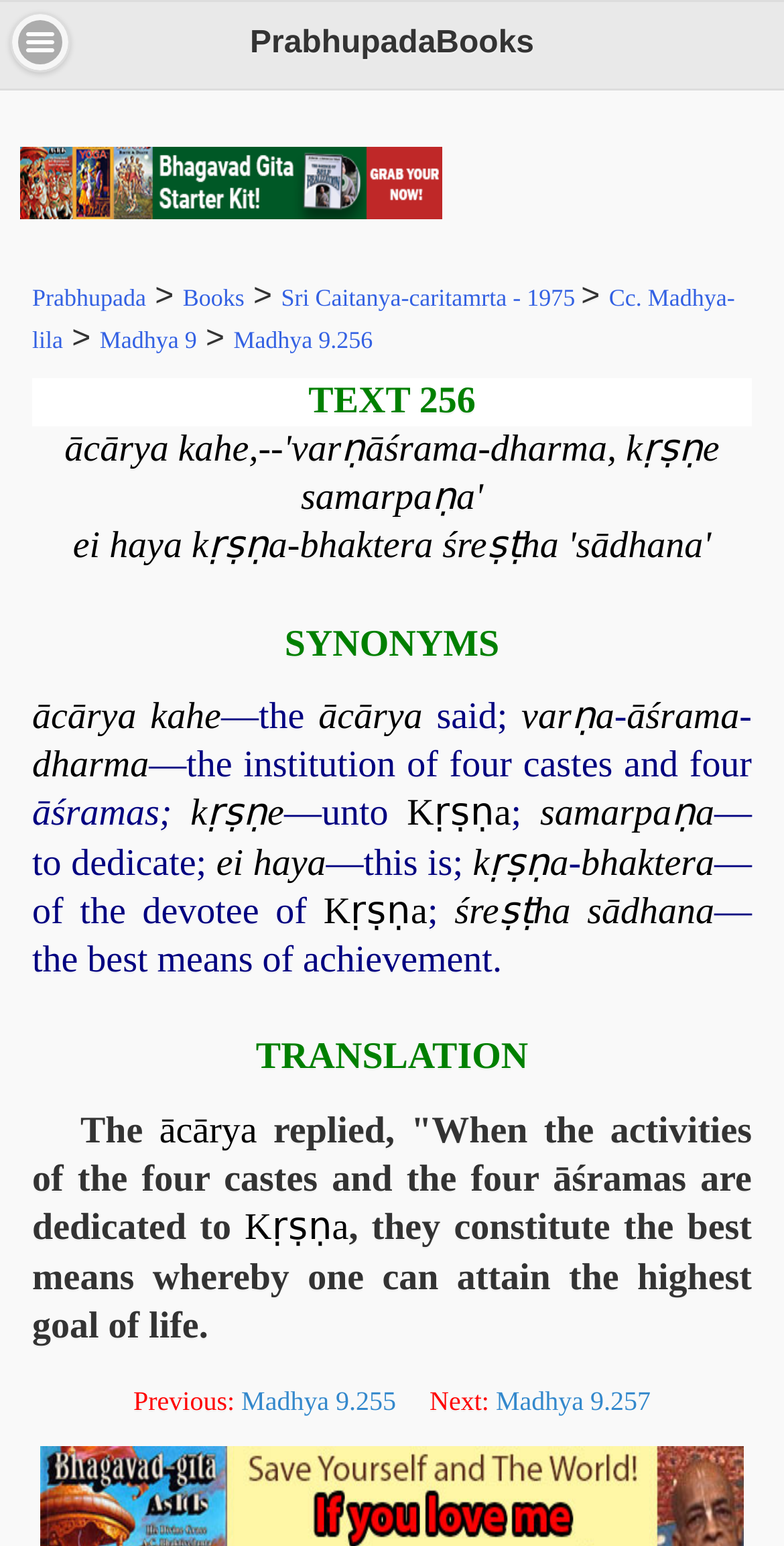Please specify the bounding box coordinates of the element that should be clicked to execute the given instruction: 'View insights'. Ensure the coordinates are four float numbers between 0 and 1, expressed as [left, top, right, bottom].

None